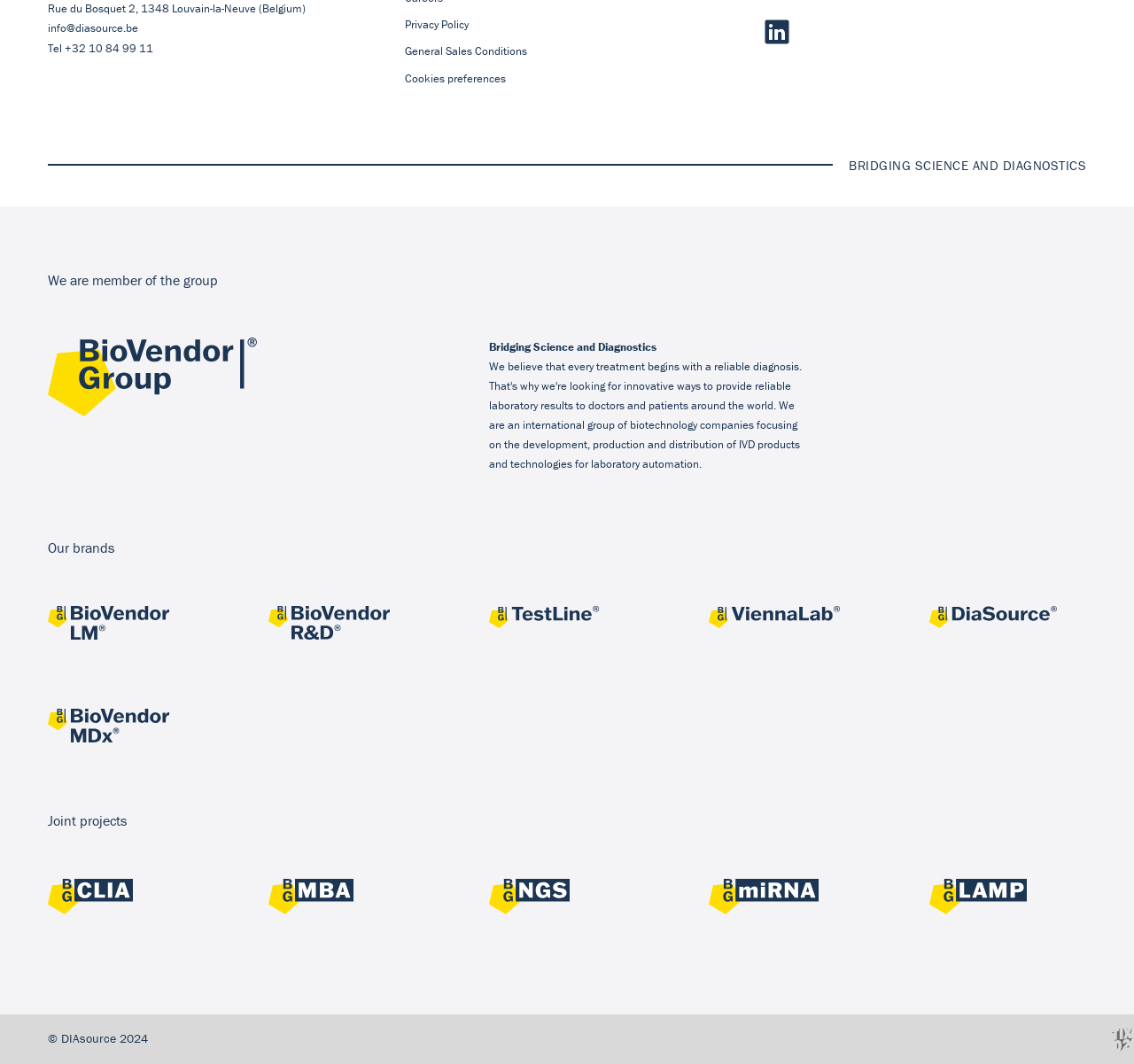How many brands are listed on the webpage?
Please provide a detailed answer to the question.

I counted the number of brands listed on the webpage by looking at the section titled 'Our brands'. There are four brands listed, each with a link and an image.